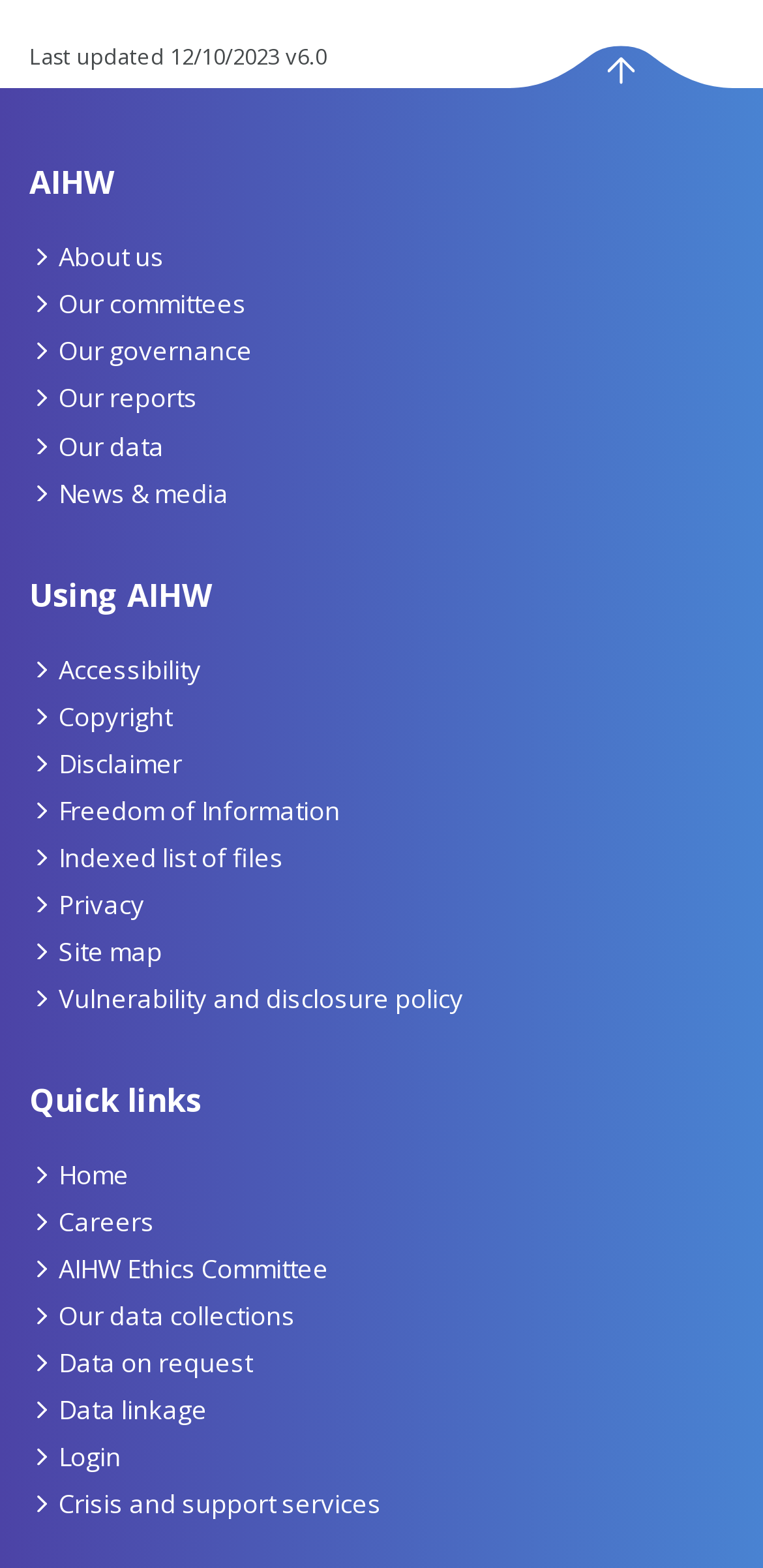What is the last link listed under the 'Quick links' heading?
Please answer the question with a single word or phrase, referencing the image.

Crisis and support services